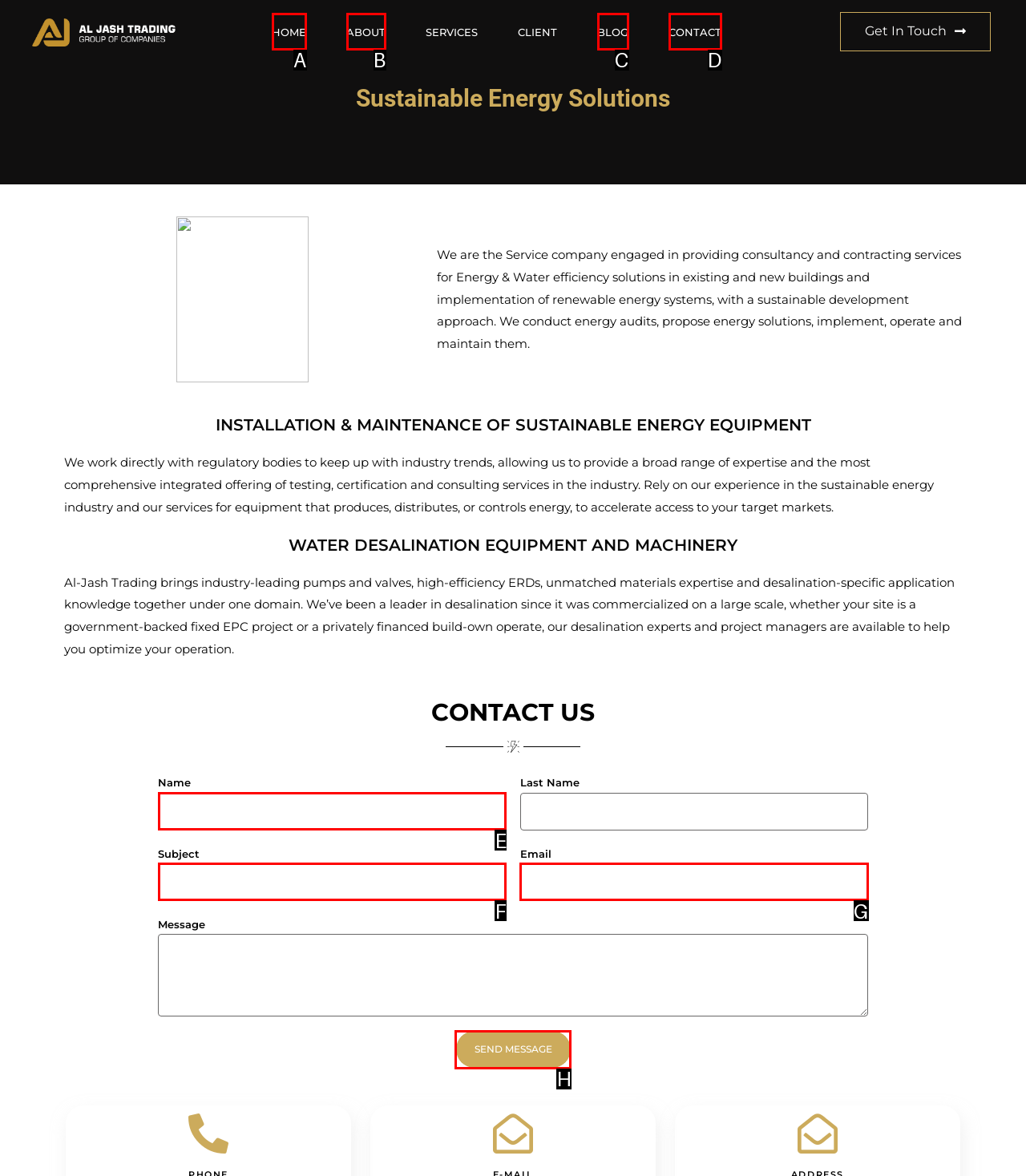Given the description: SEND MESSAGE, identify the matching HTML element. Provide the letter of the correct option.

H